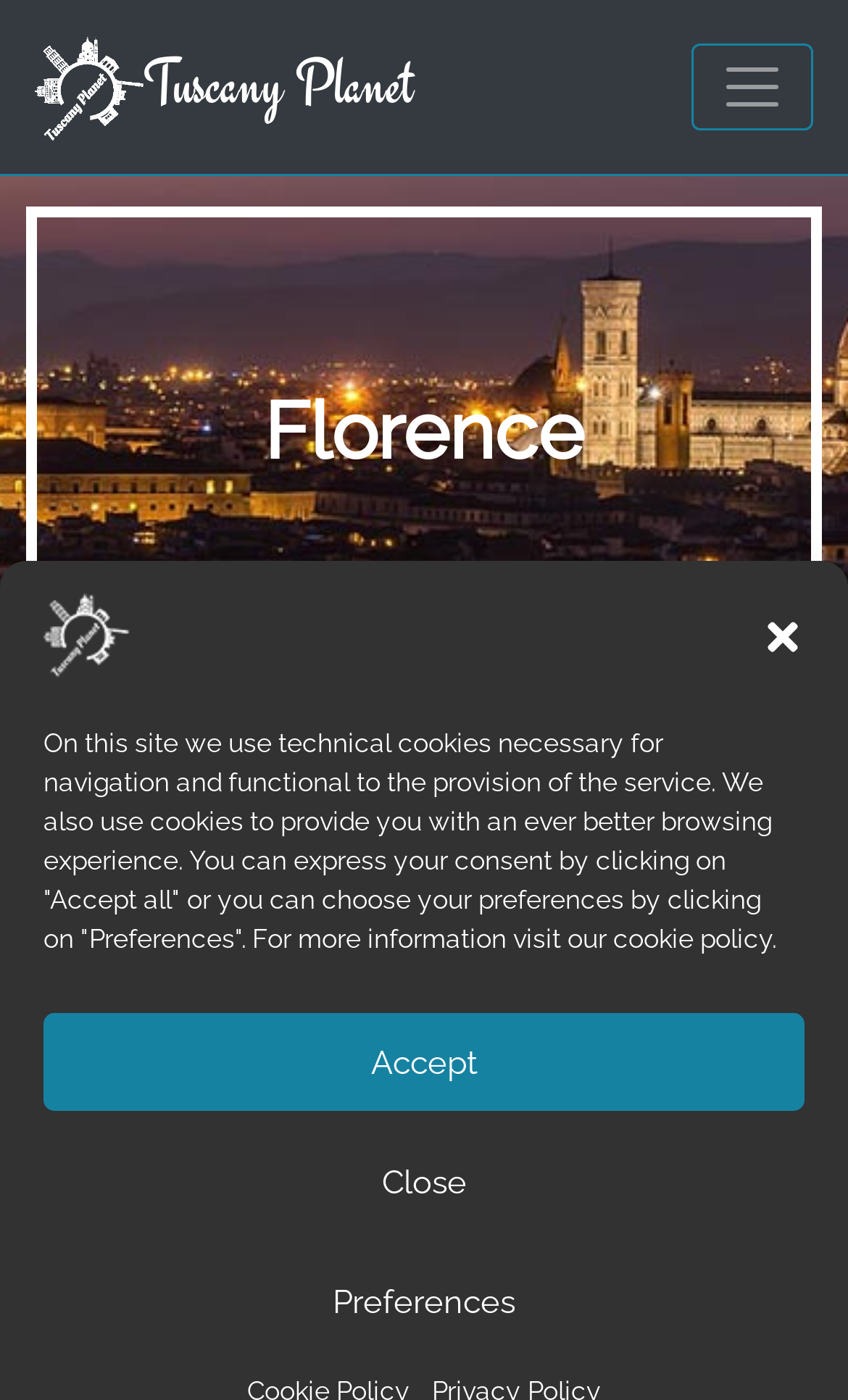Who is the author of the main article?
Please answer the question with as much detail as possible using the screenshot.

I found the author's name by looking at the link element that says 'Jacopo Mascagni', which is located below the heading of the main article.